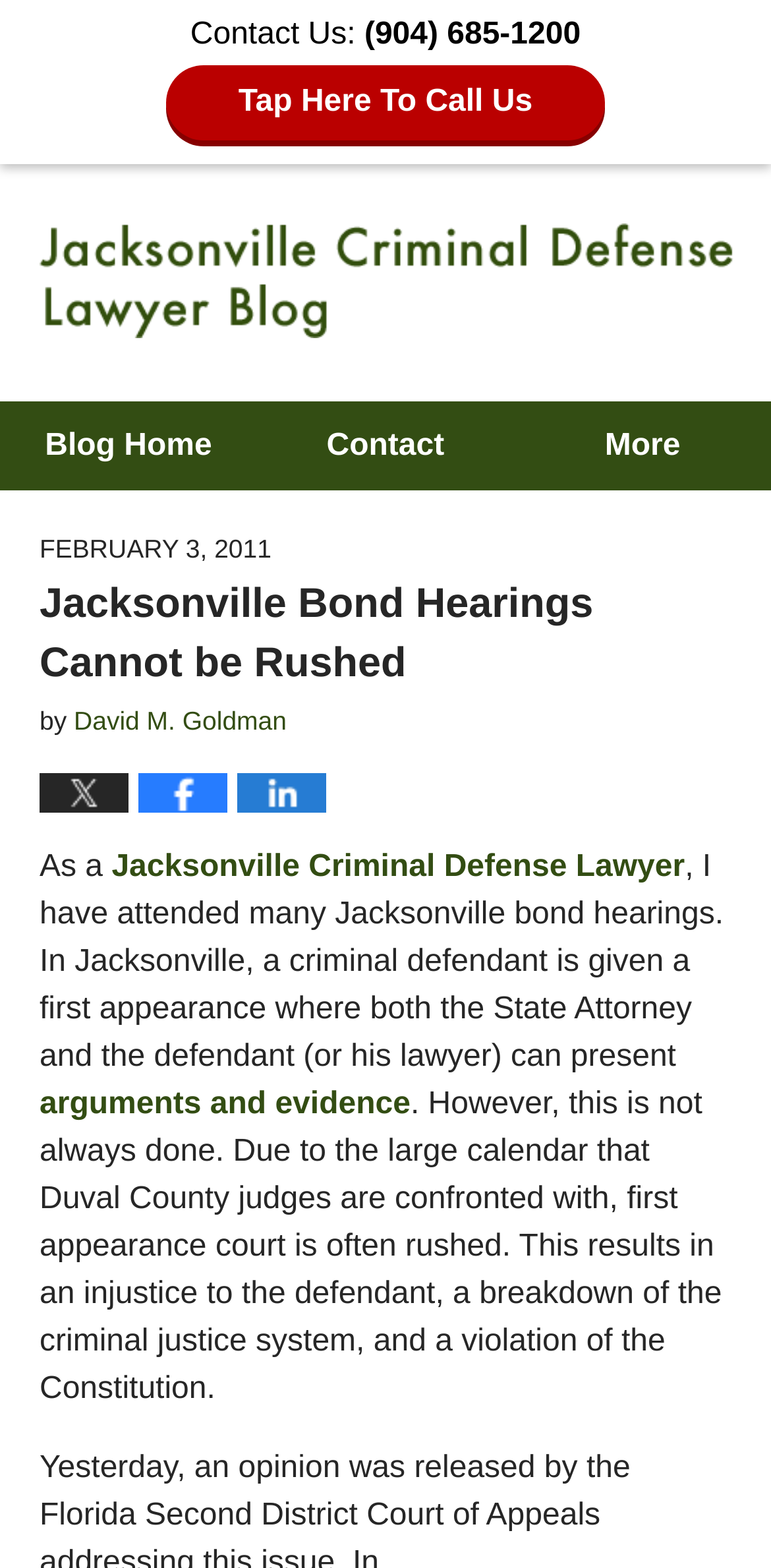Bounding box coordinates must be specified in the format (top-left x, top-left y, bottom-right x, bottom-right y). All values should be floating point numbers between 0 and 1. What are the bounding box coordinates of the UI element described as: Jacksonville Criminal Defense Lawyer

[0.145, 0.542, 0.888, 0.563]